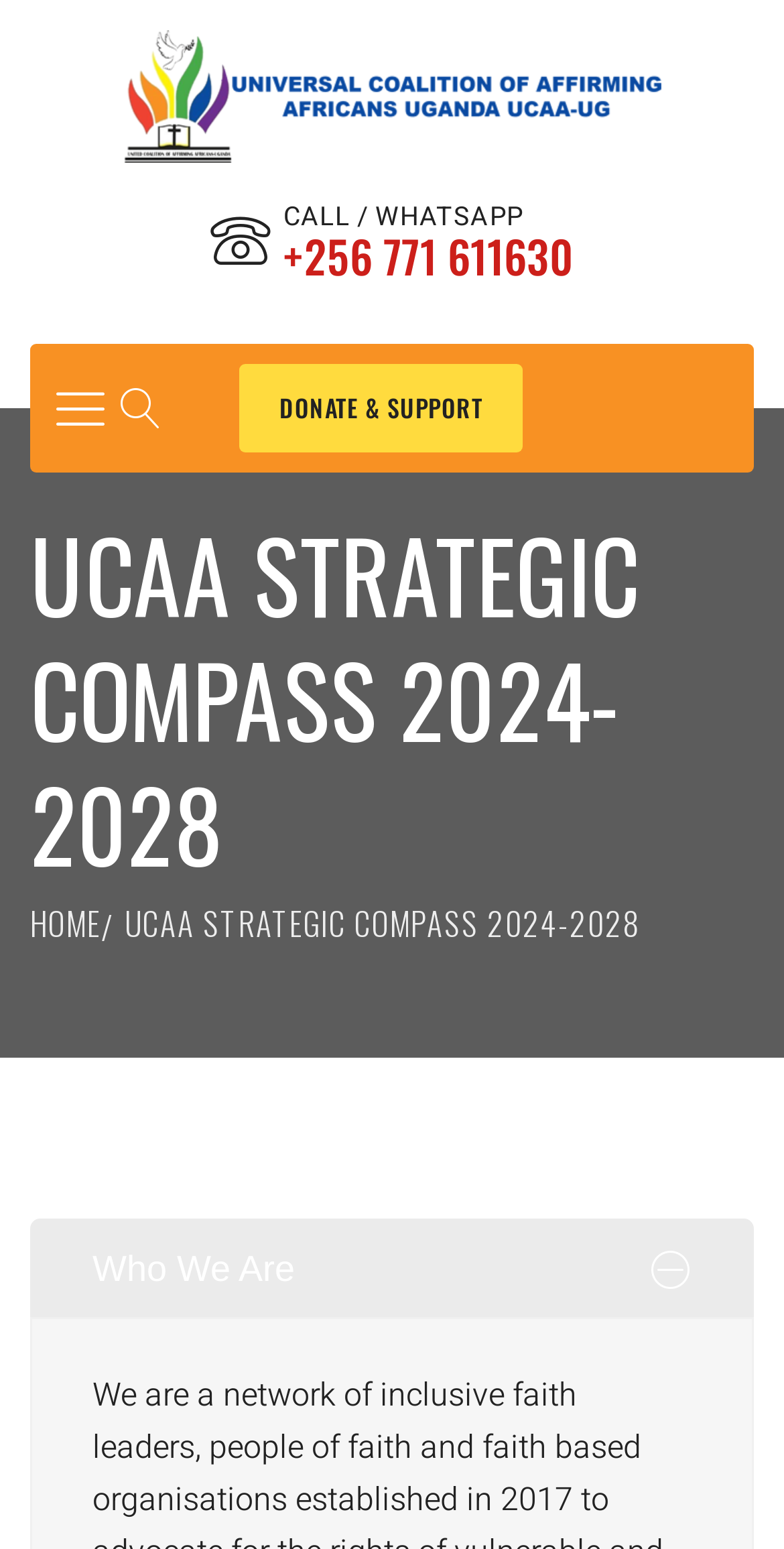Create a full and detailed caption for the entire webpage.

The webpage appears to be the official website of the Universal Coalition of Affirming Africans Uganda (UCAA), showcasing their strategic compass for 2024-2028. 

At the top-left corner, there is a logo image and a link with the organization's name, "UCAA -The Universal Coalition of Affirming Africans Uganda". 

Below the logo, there is a section with contact information, including a "CALL / WHATSAPP" label and a phone number "+256 771 611630" in a larger font size, indicating its importance. 

On the left side, there are two buttons with icons, possibly for navigation or social media links. 

To the right of the contact information, there is a prominent "DONATE & SUPPORT" link, suggesting that the organization is seeking financial support. 

The main heading, "UCAA STRATEGIC COMPASS 2024-2028", is centered and takes up a significant portion of the page, indicating the primary focus of the webpage. 

At the bottom-left corner, there is a "HOME" link, which likely navigates to the website's homepage. 

Below the main heading, there is a section with a heading "Who We Are" accompanied by an icon, which contains a link to more information about the organization.